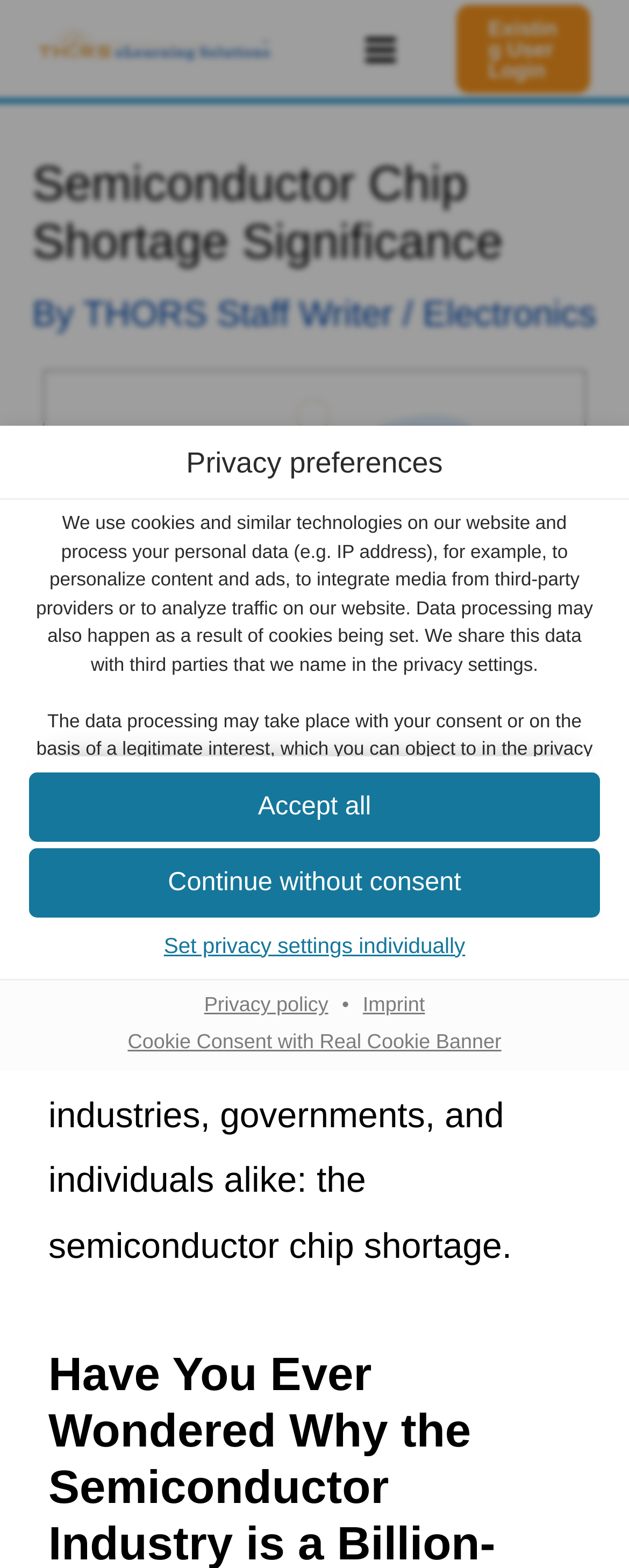What is the warning about unsecure third countries?
Utilize the image to construct a detailed and well-explained answer.

The webpage warns that some services process personal data in unsecure third countries, which involves risks that data will be processed by authorities for control and monitoring purposes, perhaps without the possibility of a legal recourse.